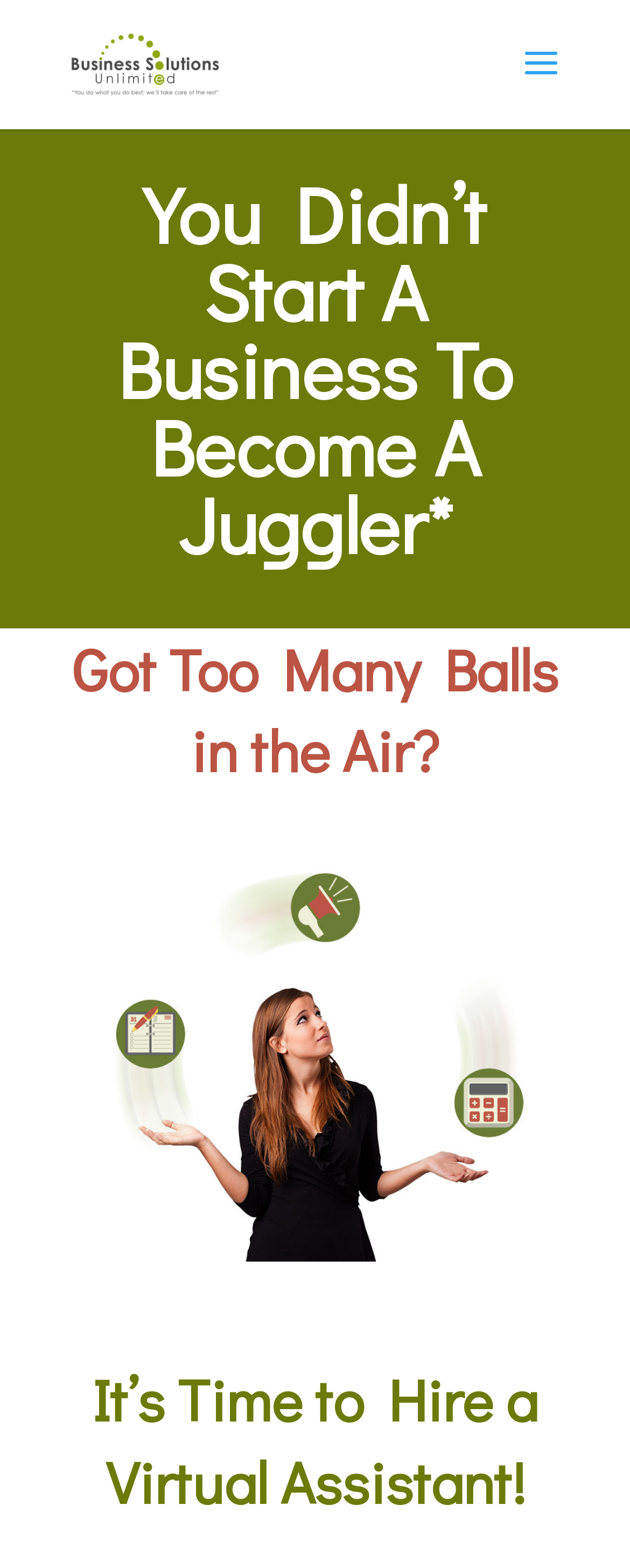Identify and provide the main heading of the webpage.

You Didn’t Start A Business To Become A Juggler*